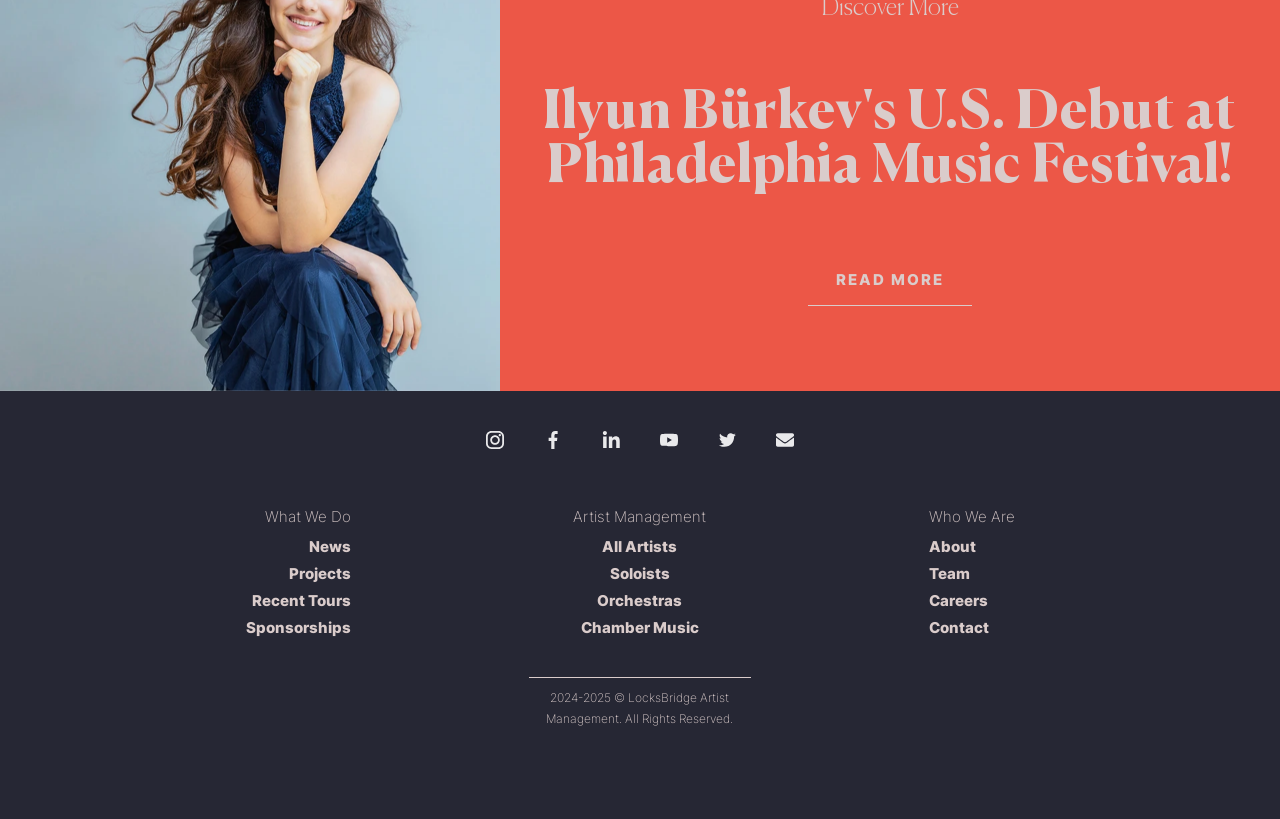Please locate the bounding box coordinates of the element that needs to be clicked to achieve the following instruction: "Learn About LocksBridge Artist Management". The coordinates should be four float numbers between 0 and 1, i.e., [left, top, right, bottom].

[0.726, 0.655, 0.763, 0.678]